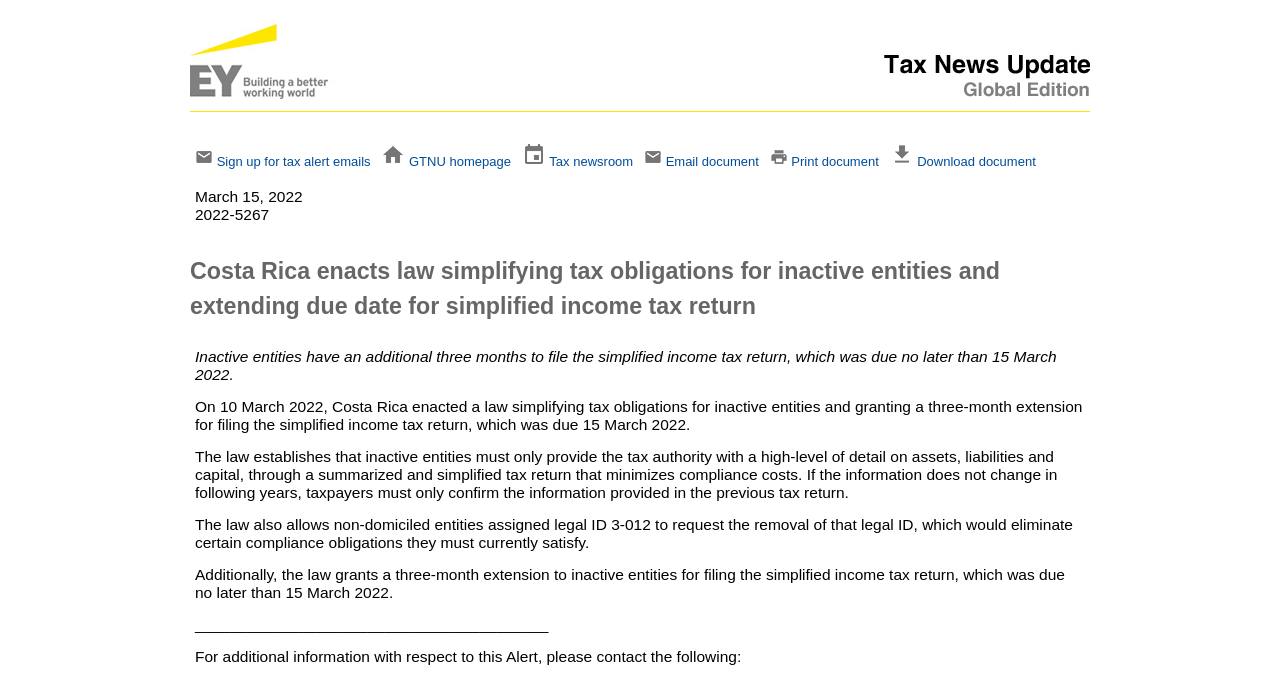Determine the bounding box coordinates of the clickable area required to perform the following instruction: "Sign up for tax alert emails". The coordinates should be represented as four float numbers between 0 and 1: [left, top, right, bottom].

[0.169, 0.226, 0.289, 0.249]